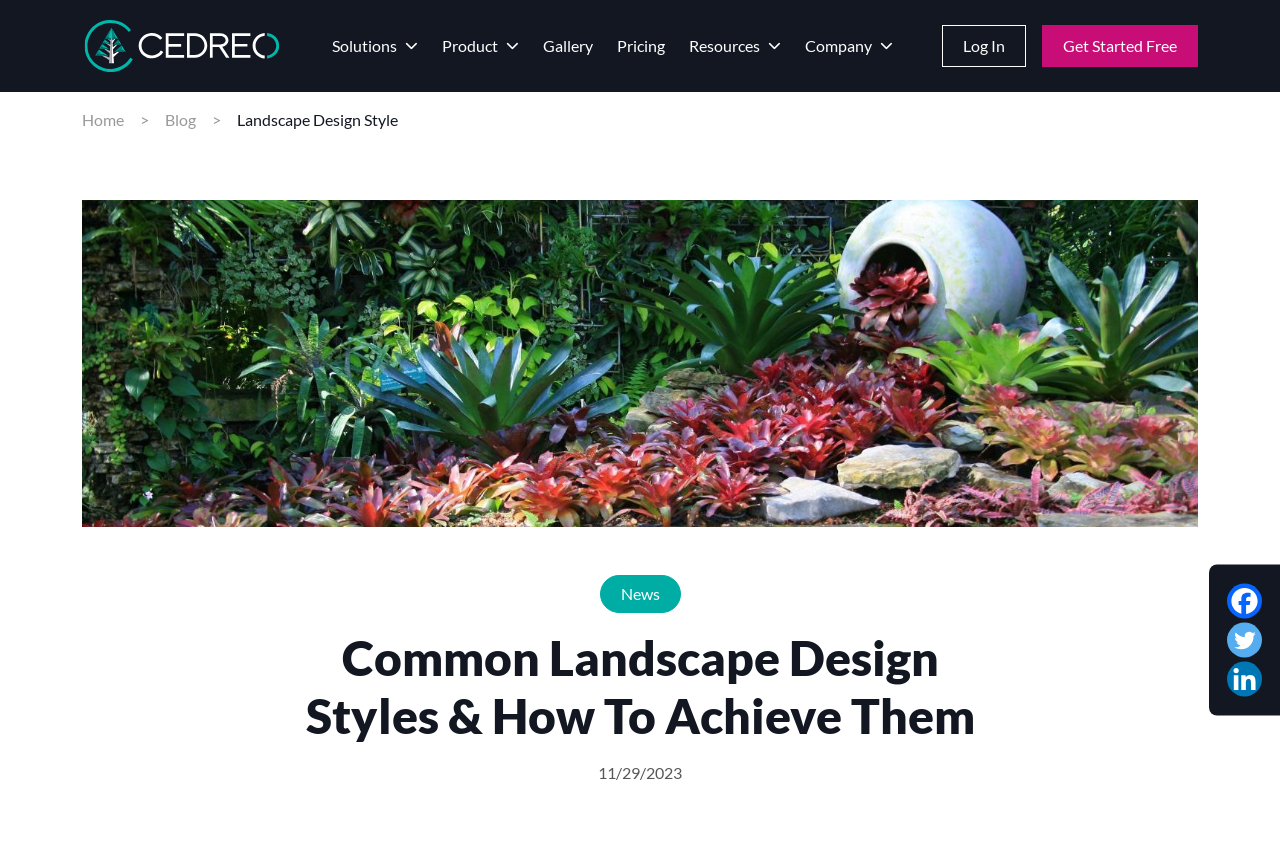Given the description of the UI element: "Get Started Free", predict the bounding box coordinates in the form of [left, top, right, bottom], with each value being a float between 0 and 1.

[0.814, 0.029, 0.936, 0.078]